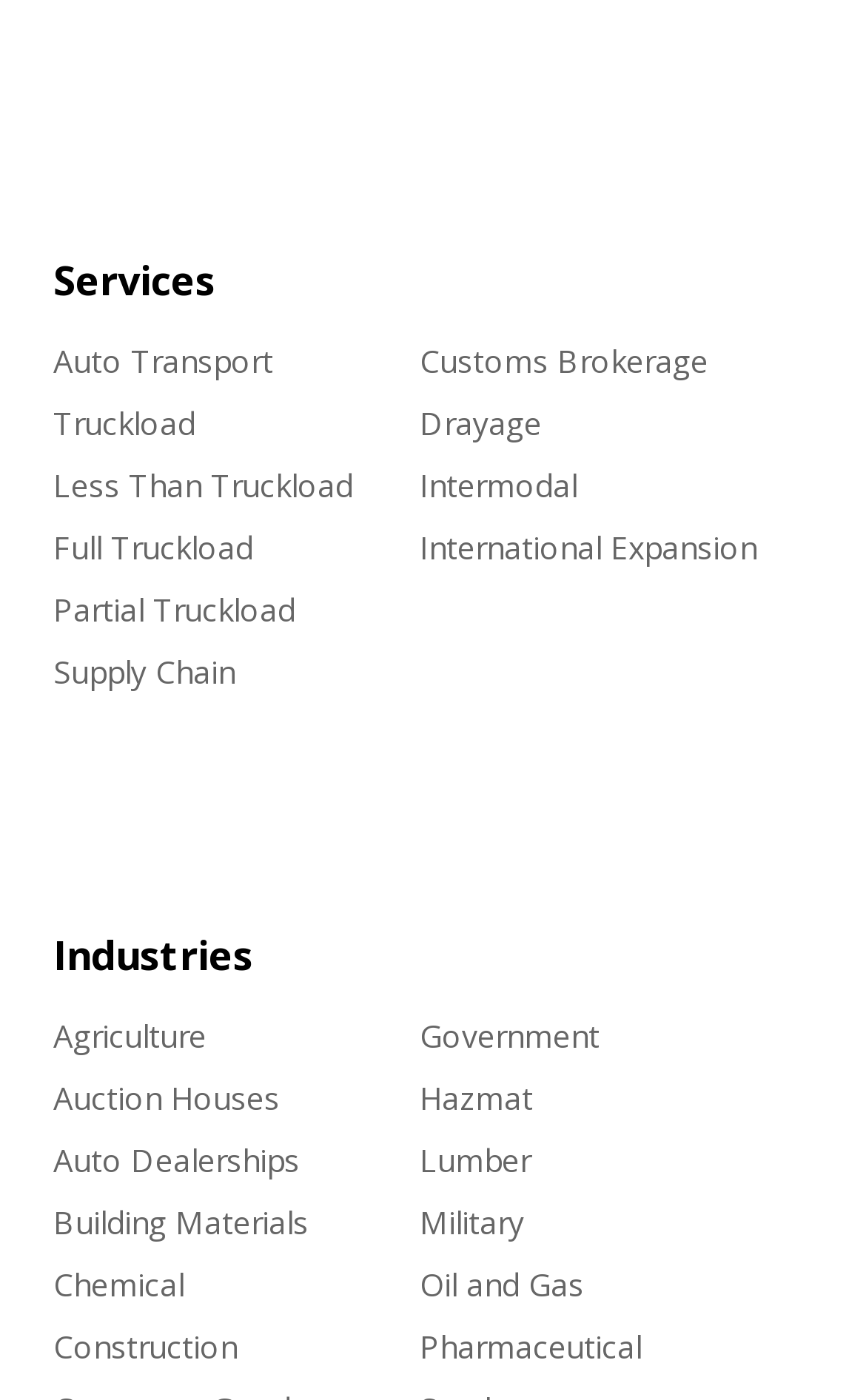Select the bounding box coordinates of the element I need to click to carry out the following instruction: "Check out Oil and Gas industry".

[0.485, 0.896, 0.741, 0.94]